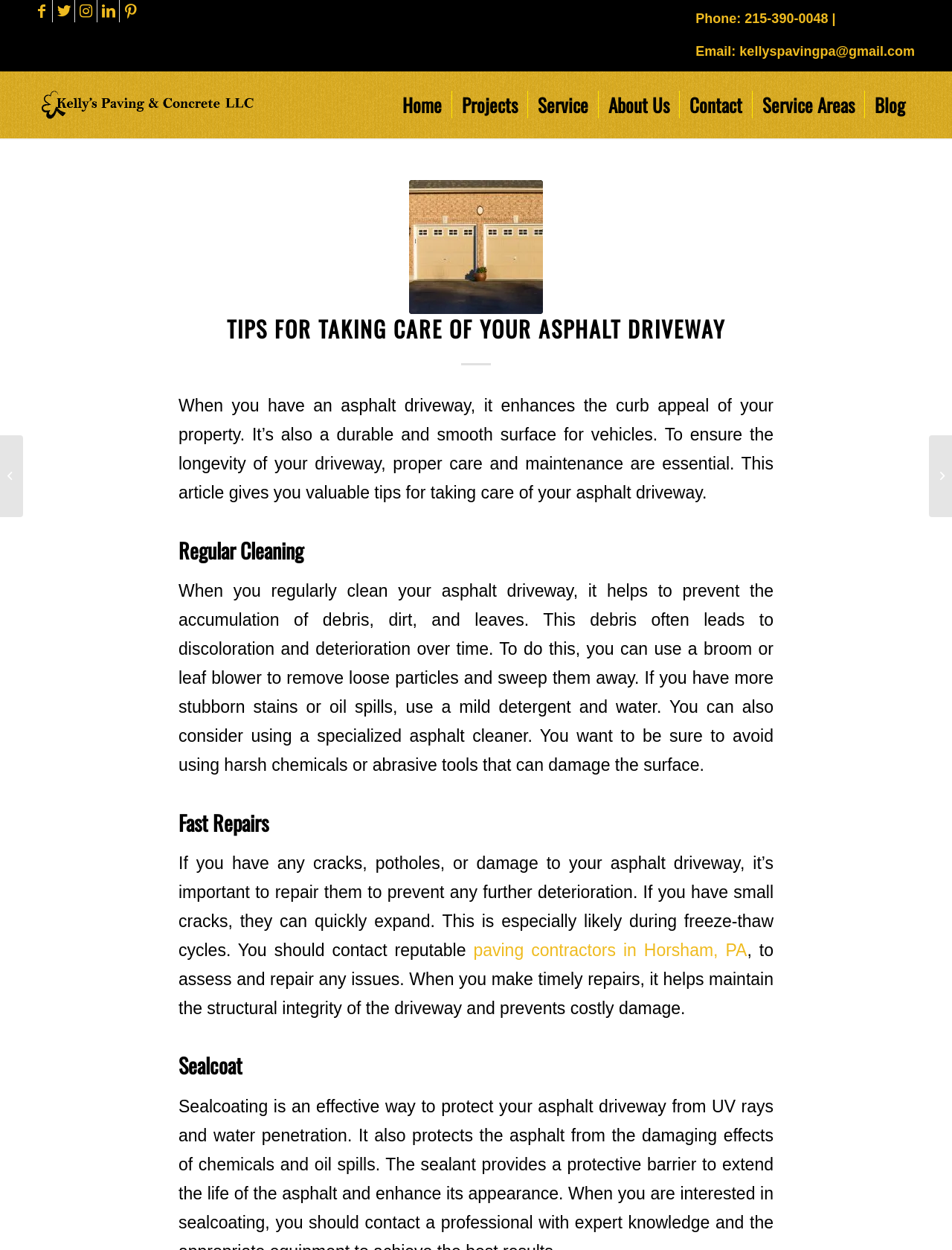Explain in detail what is displayed on the webpage.

The webpage is about tips for taking care of an asphalt driveway, provided by Kelly's Paving. At the top, there are social media links to Facebook, Twitter, Instagram, LinkedIn, and Pinterest, aligned horizontally. Next to them, there is a phone number and an email address. Below these, there is a logo of Kelly's Paving, accompanied by a navigation menu with links to Home, Projects, Service, About Us, Contact, Service Areas, and Blog.

The main content of the webpage is an article titled "TIPS FOR TAKING CARE OF YOUR ASPHALT DRIVEWAY". The article explains the importance of proper care and maintenance for the longevity of an asphalt driveway. It provides three valuable tips: regular cleaning, fast repairs, and sealcoating. The article is divided into sections with headings, and each section provides detailed information and advice on how to take care of an asphalt driveway.

On the left side of the webpage, there are two links to related articles: "How Professional Paving Adds Curb Appeal and Property Value" and "5 Questions To Ask Your Paving Company". These links are accompanied by images.